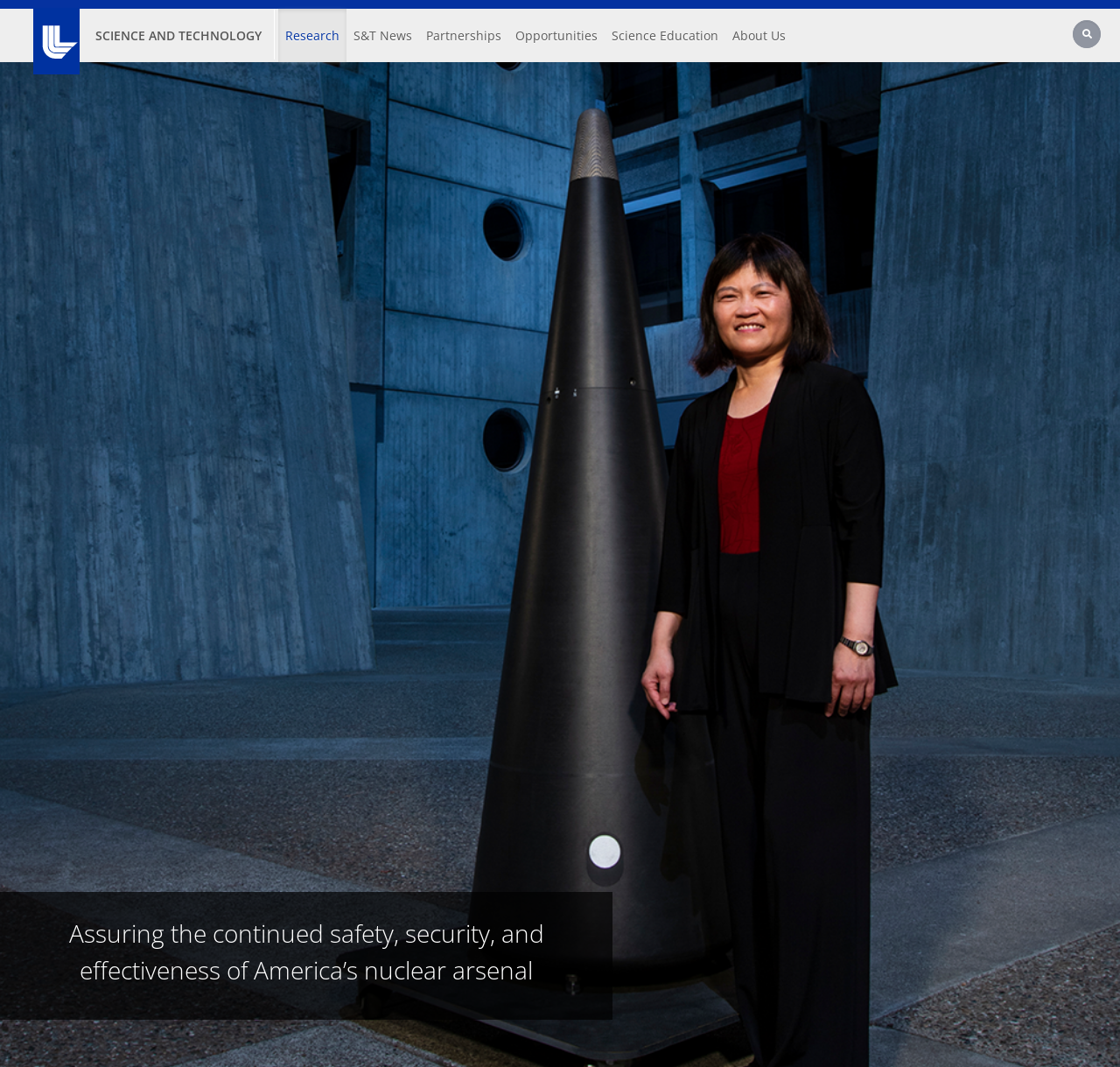What is the purpose of the search box?
Based on the image, answer the question with as much detail as possible.

The search box is located at the top right corner of the page, and it has a StaticText element with the text 'Search' next to it, indicating that the purpose of the search box is to search for content on the website.